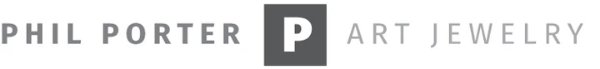Offer a detailed narrative of what is shown in the image.

The image features the logo for Phil Porter Art Jewelry, showcasing the brand's name in a sleek and modern design. The logo consists of the words "PHIL PORTER" prominently displayed in uppercase letters, alongside a stylized "P" enclosed in a square, symbolizing creativity and artistry. The use of a minimalist font and monochromatic color scheme reflects a contemporary aesthetic, appealing to a sophisticated audience interested in unique, handcrafted jewelry pieces. This branding serves to convey the artist's commitment to quality and distinctive style.